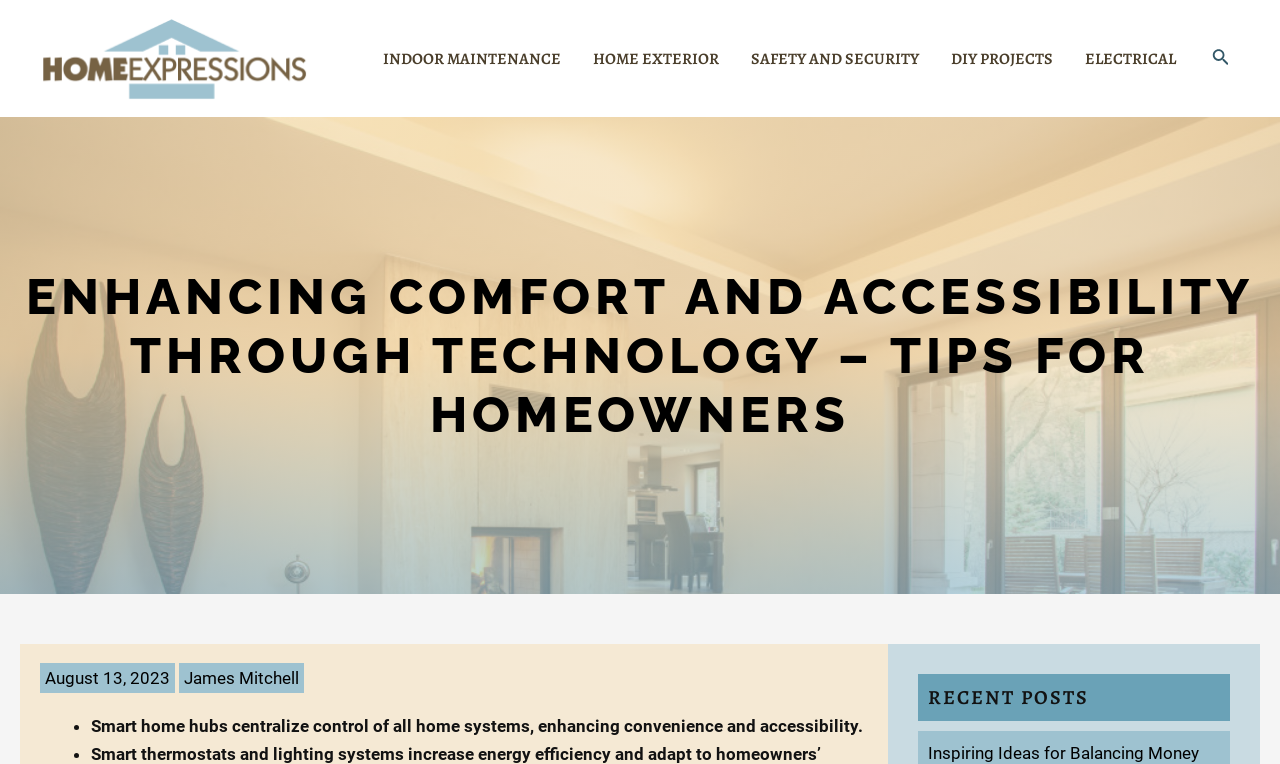Give a detailed explanation of the elements present on the webpage.

The webpage is about improving home comfort and accessibility through technology. At the top left, there is a logo of "homeexpressions.net" with a link to the website. Next to the logo, there is a navigation menu with five links: "INDOOR MAINTENANCE", "HOME EXTERIOR", "SAFETY AND SECURITY", "DIY PROJECTS", and "ELECTRICAL". These links are horizontally aligned and take up most of the top section of the page.

On the top right, there is a search icon link with an image. Below the navigation menu, there is a heading that reads "ENHANCING COMFORT AND ACCESSIBILITY THROUGH TECHNOLOGY – TIPS FOR HOMEOWNERS". This heading spans almost the entire width of the page.

Below the heading, there are two lines of text: "August 13, 2023" and "James Mitchell", which appear to be the date and author of the article, respectively. Following this, there is a list with a single item, marked by a bullet point, which describes the benefits of smart home hubs in enhancing convenience and accessibility.

At the bottom right of the page, there is a section labeled "RECENT POSTS" with no specific posts listed. Overall, the webpage has a simple and organized layout, with a focus on providing information and resources for homeowners looking to improve their home's comfort and accessibility through technology.